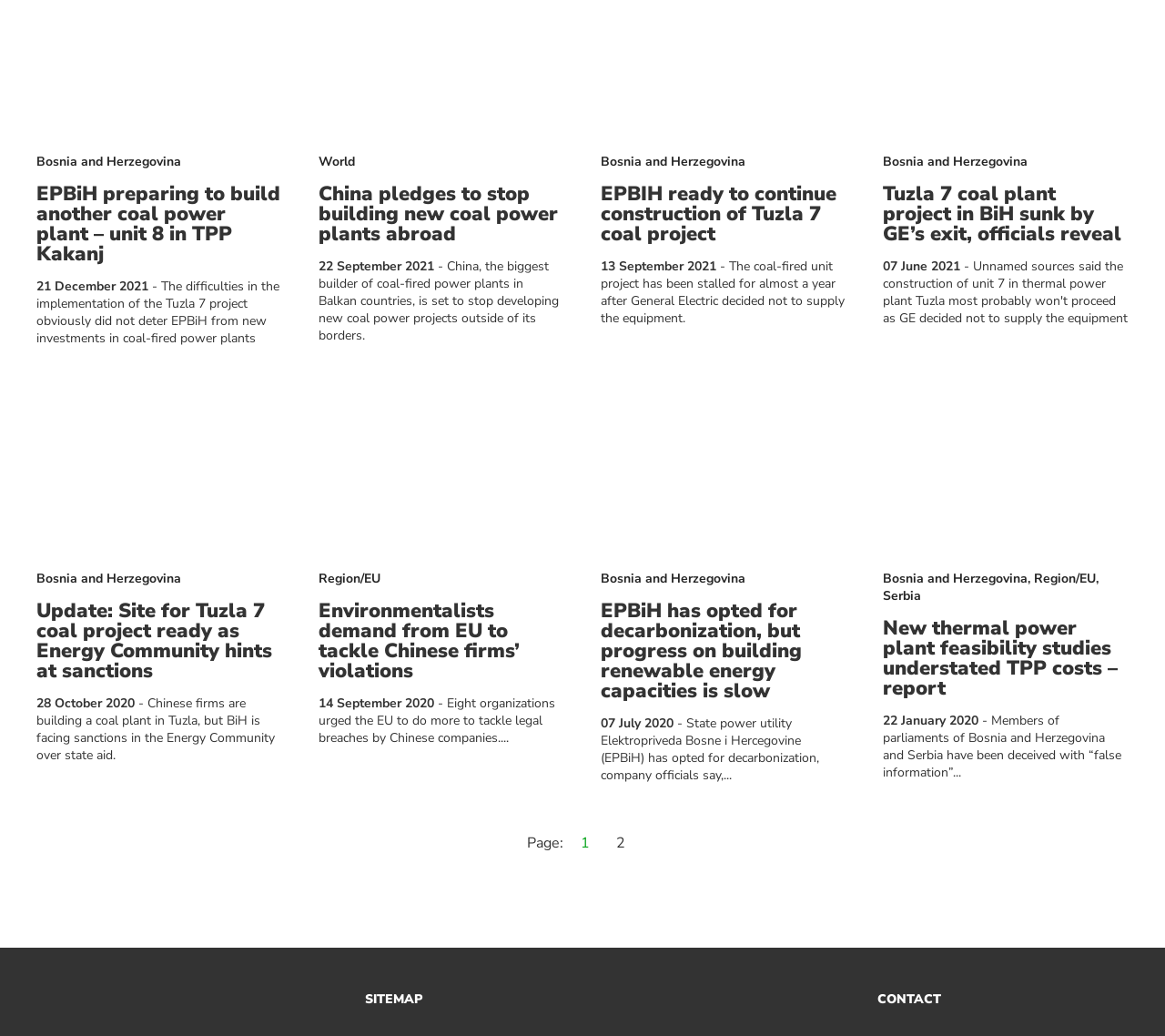Please find the bounding box for the UI element described by: "Bosnia and Herzegovina".

[0.031, 0.148, 0.155, 0.164]